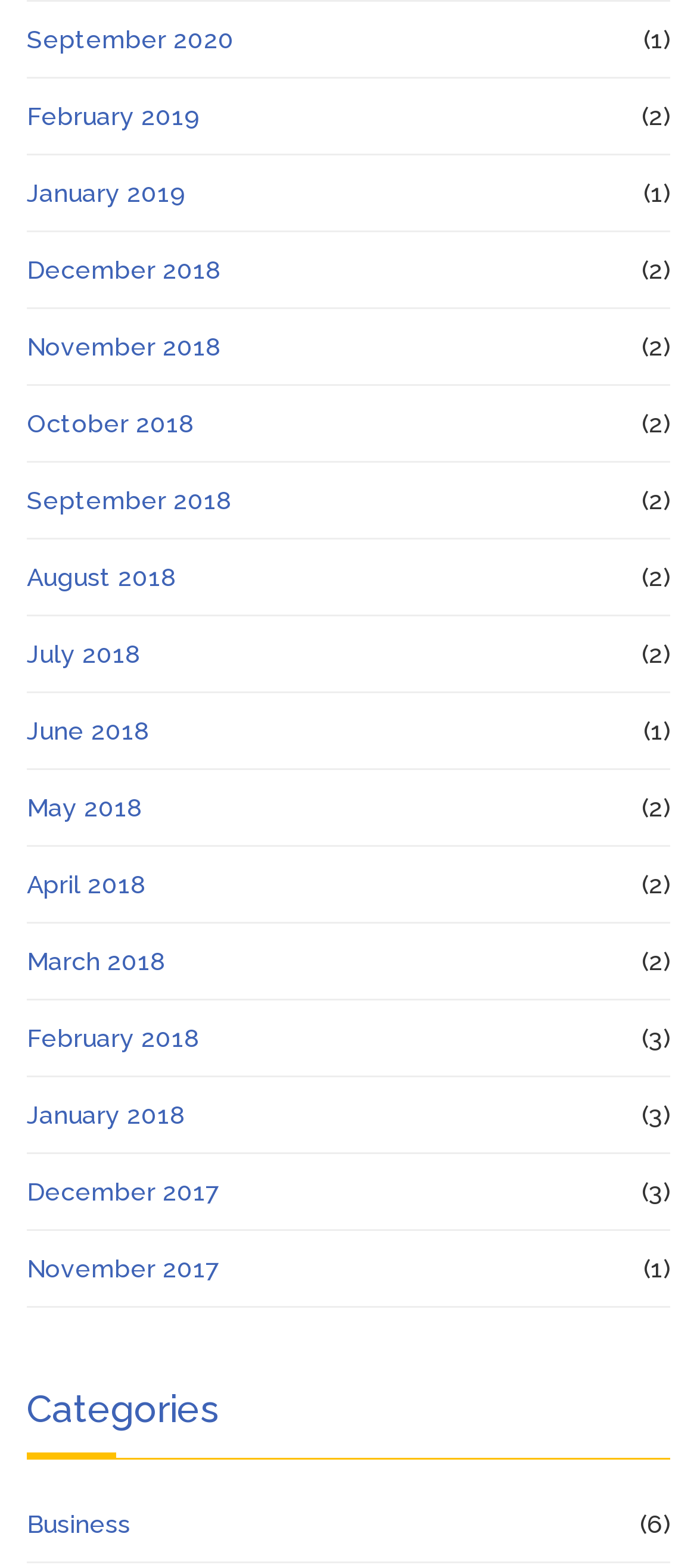Provide a thorough and detailed response to the question by examining the image: 
What category has the most links?

I determined the category with the most links by examining the links under the 'Categories' heading. The category 'Business' has the most links, which is indicated by the text '(6)' next to it.